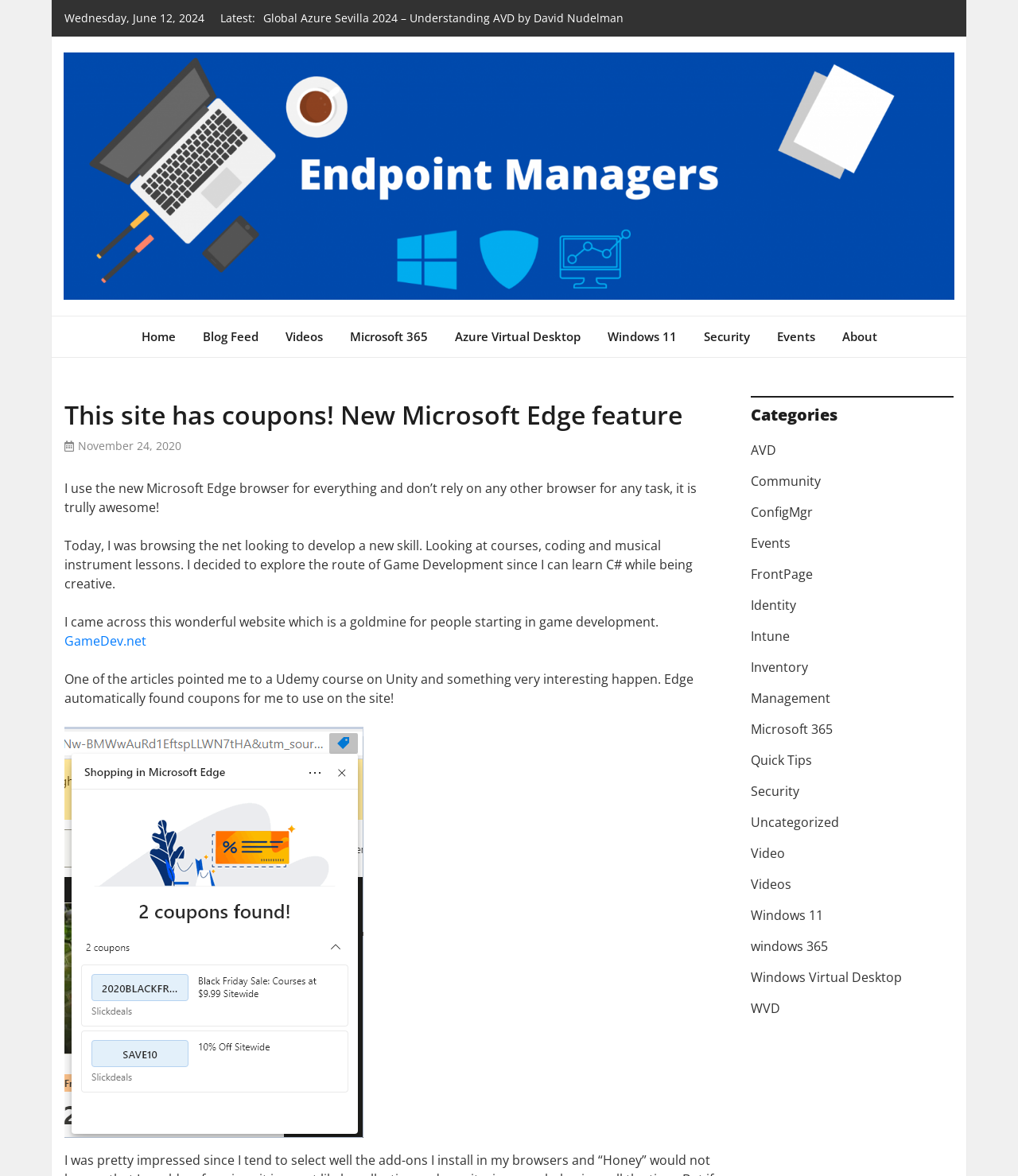Using the description: "alt="The Social Issue"", determine the UI element's bounding box coordinates. Ensure the coordinates are in the format of four float numbers between 0 and 1, i.e., [left, top, right, bottom].

None